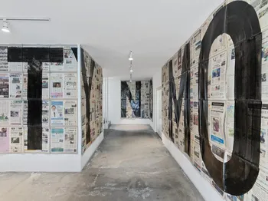What is the material used to create the letters?
Using the image as a reference, answer with just one word or a short phrase.

Black paint and newspaper clippings